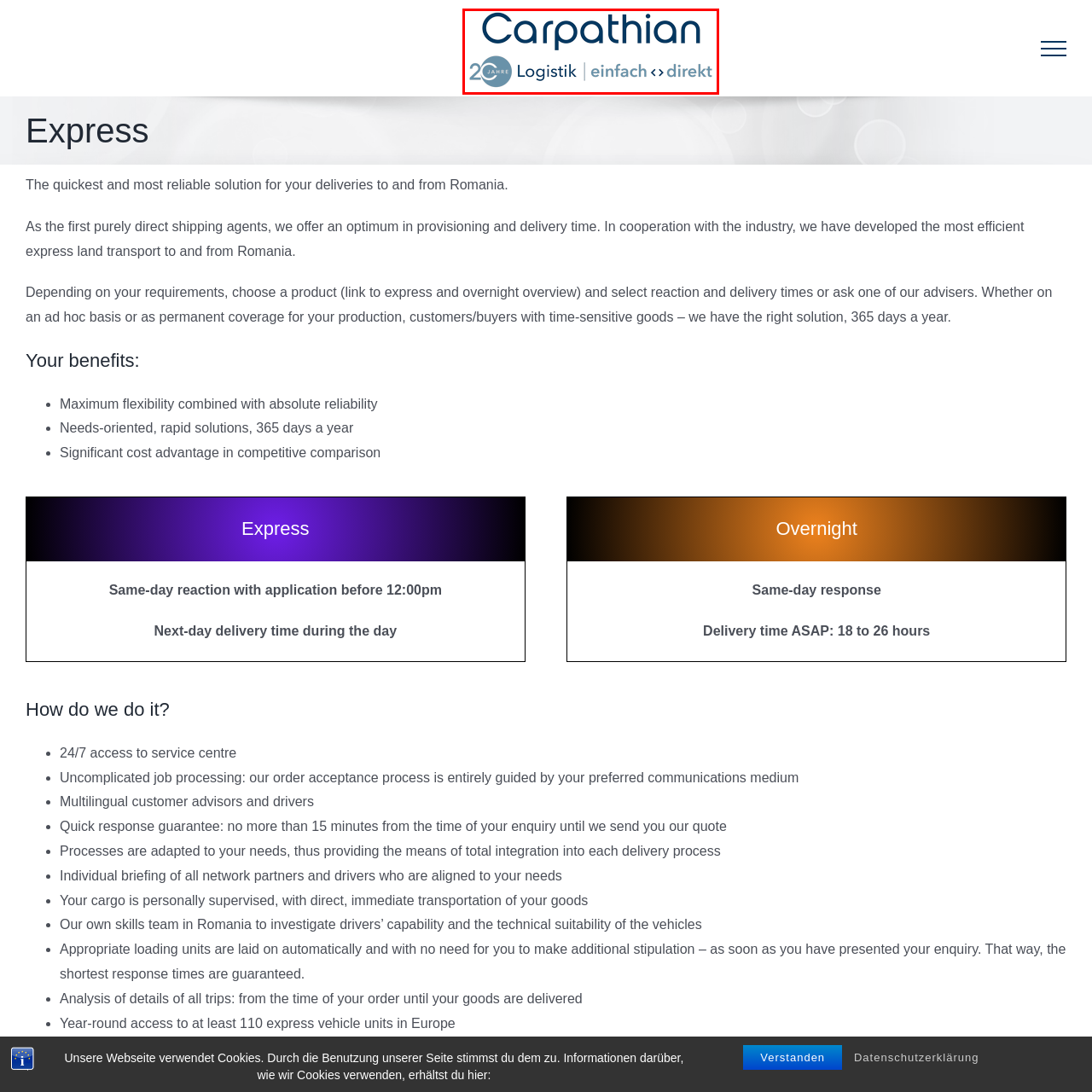What is the significance of the blue circular emblem?
Pay attention to the image part enclosed by the red bounding box and answer the question using a single word or a short phrase.

20-year anniversary